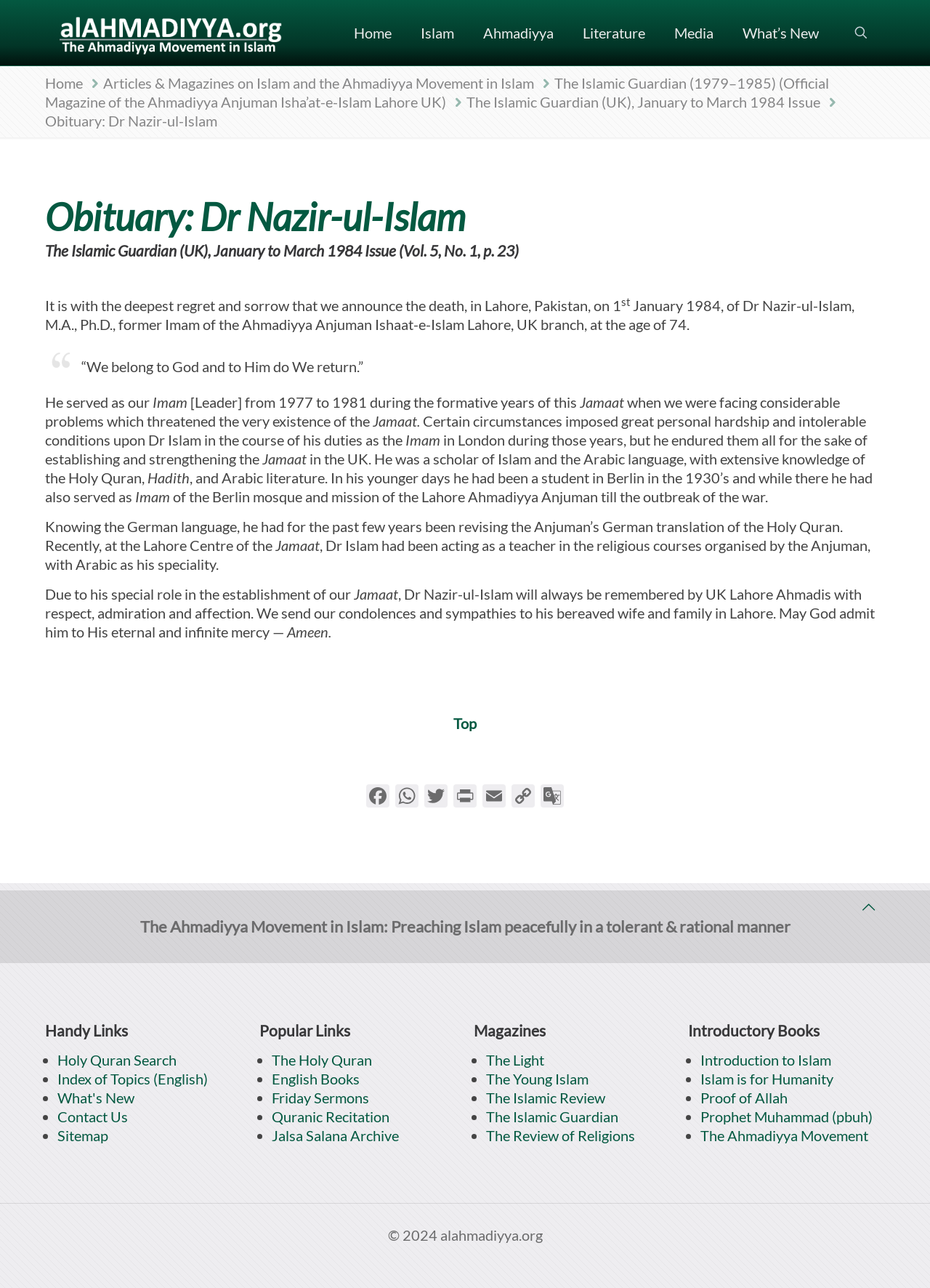Determine the bounding box coordinates of the UI element that matches the following description: "Index of Topics (English)". The coordinates should be four float numbers between 0 and 1 in the format [left, top, right, bottom].

[0.062, 0.83, 0.223, 0.844]